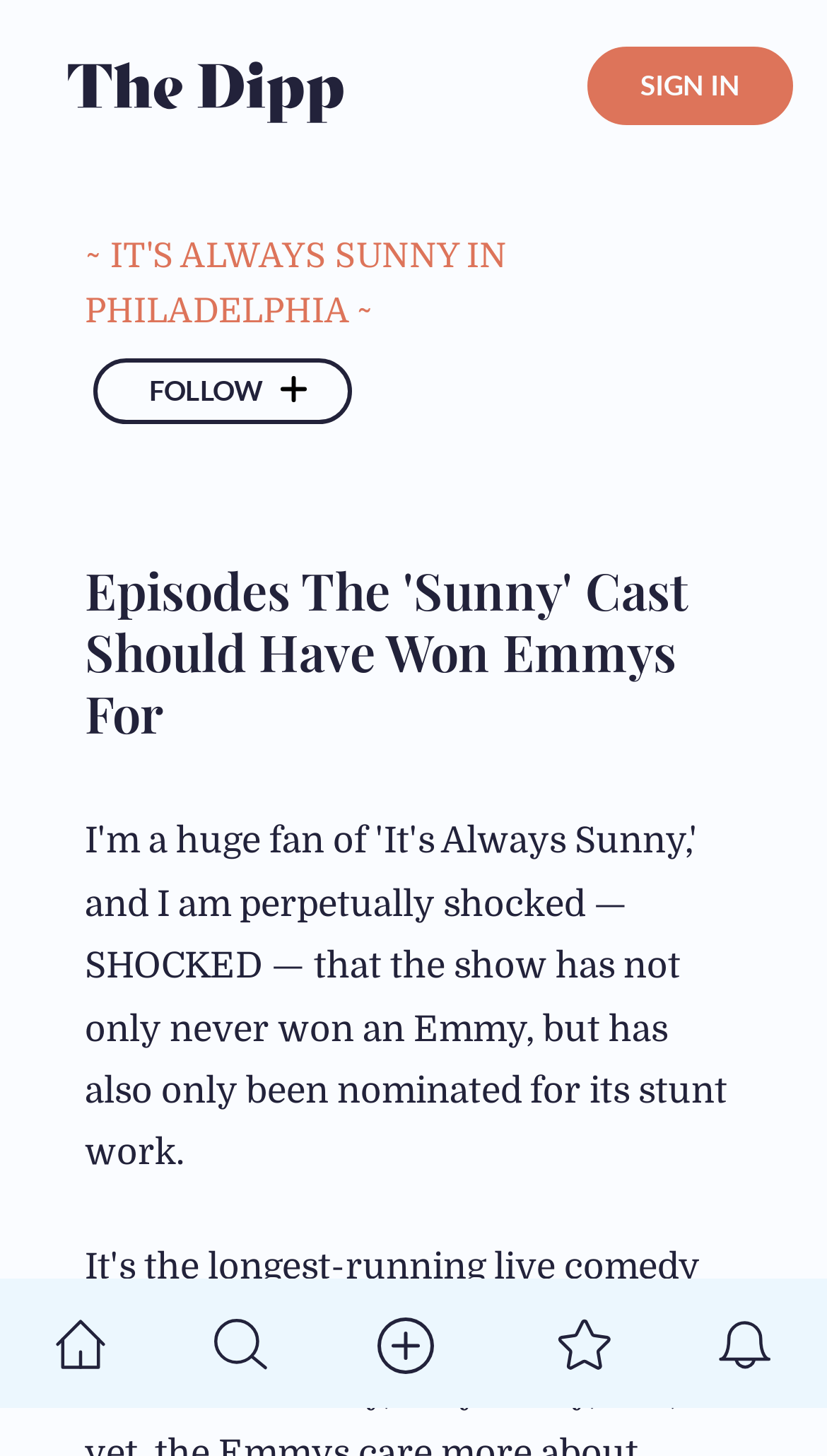Identify the title of the webpage and provide its text content.

Episodes The 'Sunny' Cast Should Have Won Emmys For